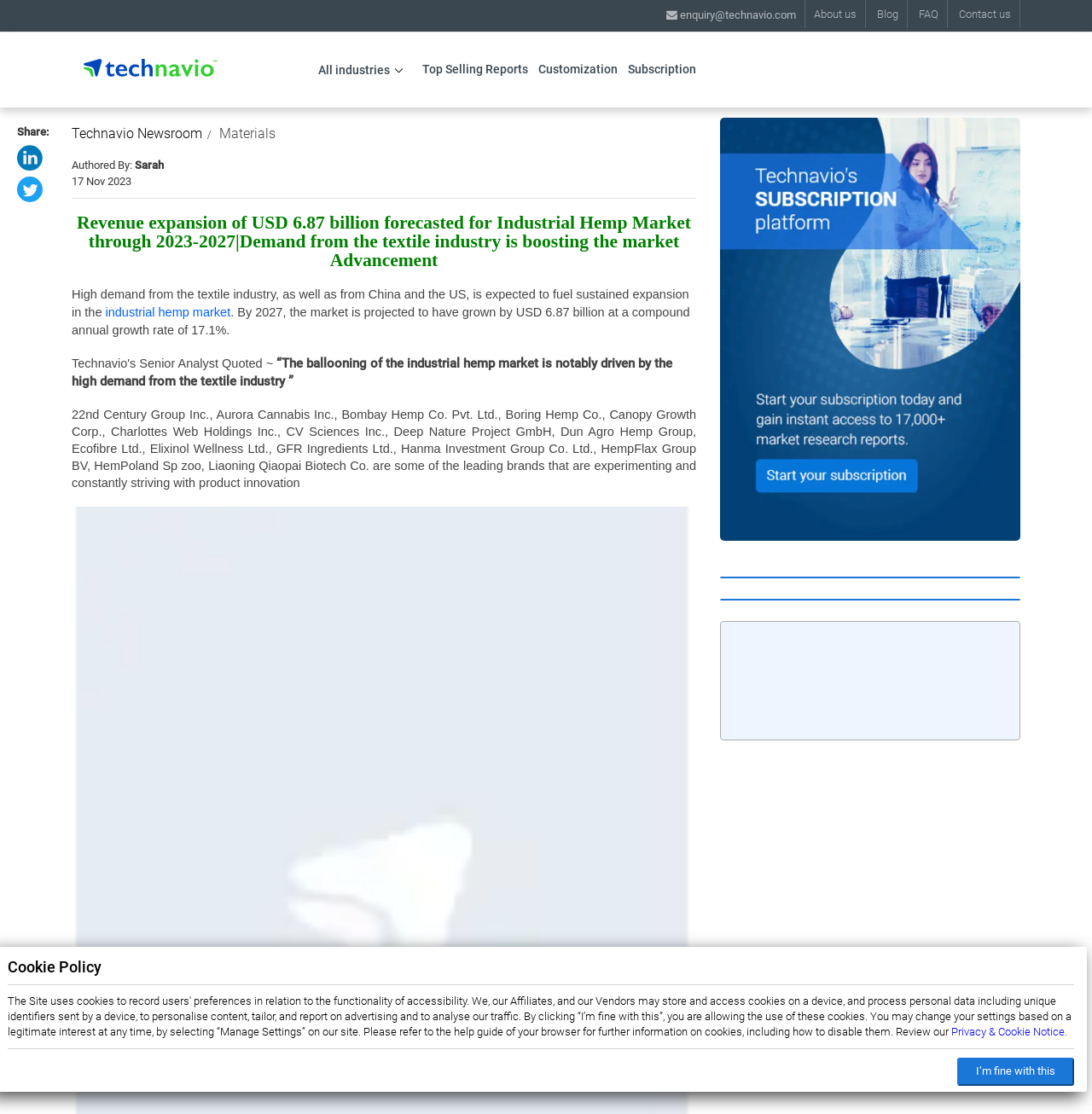Identify the bounding box for the described UI element. Provide the coordinates in (top-left x, top-left y, bottom-right x, bottom-right y) format with values ranging from 0 to 1: alt="technavio logo"

[0.077, 0.052, 0.199, 0.069]